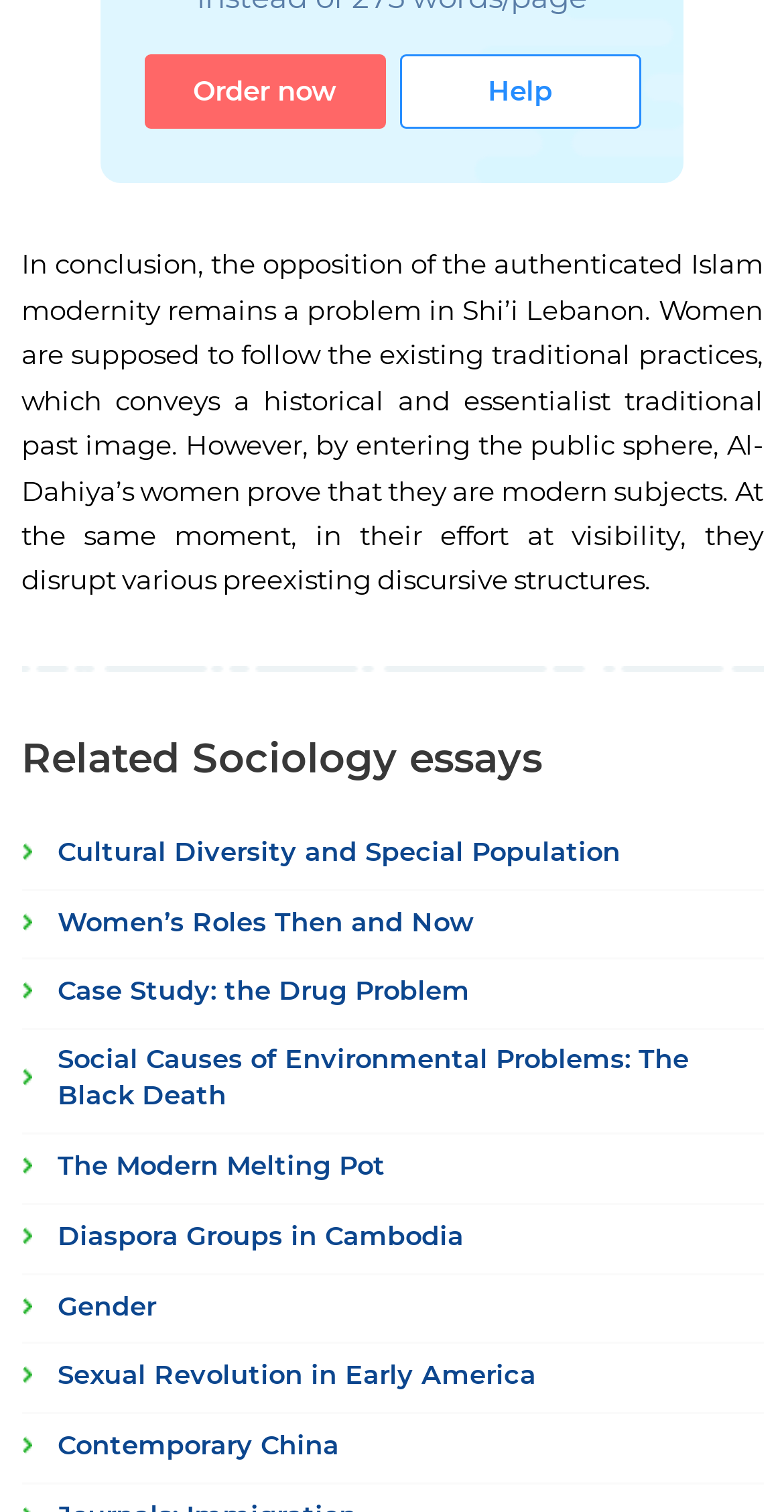Provide your answer in a single word or phrase: 
How many links are related to sociology essays?

9